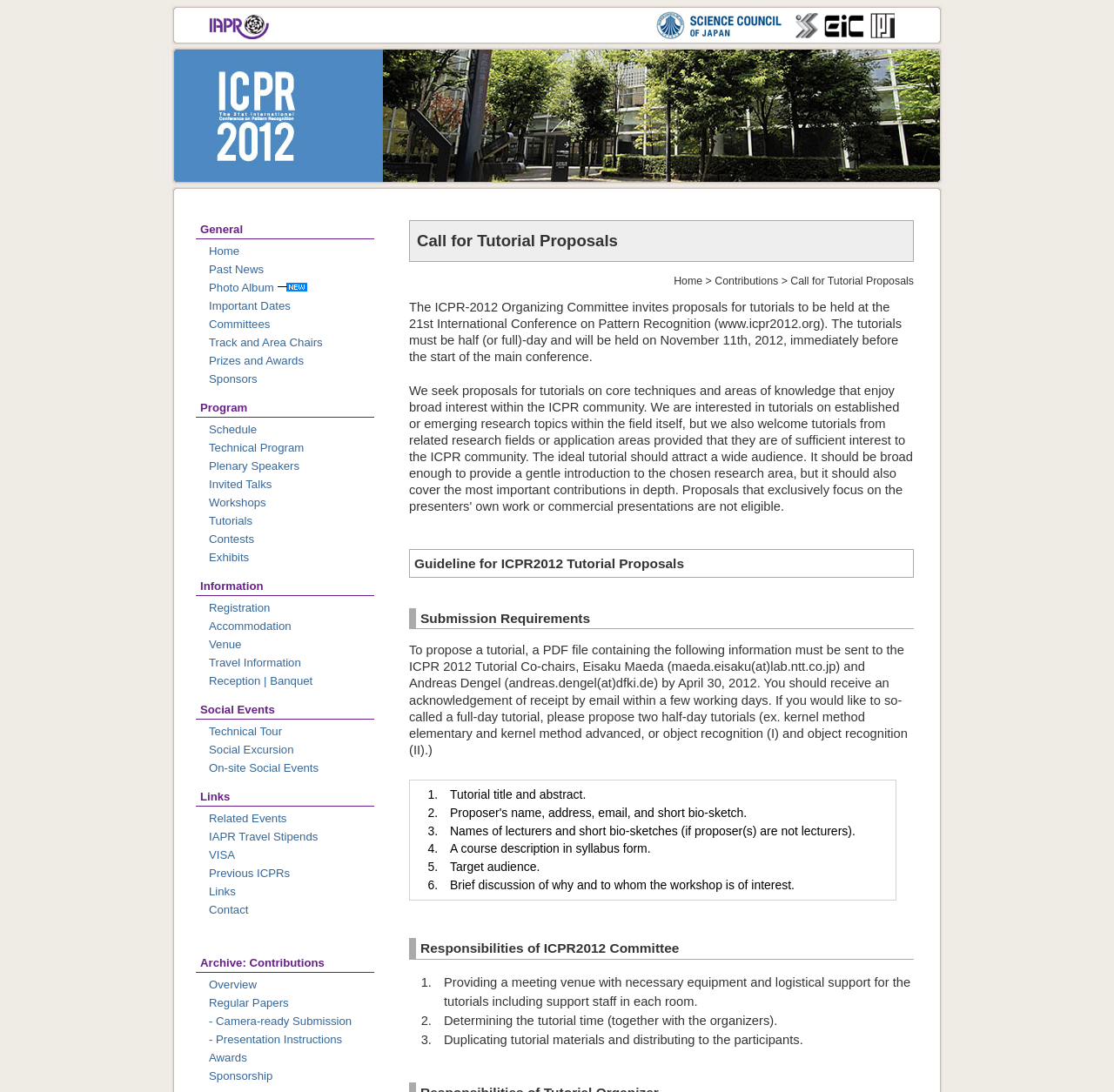Please specify the bounding box coordinates of the element that should be clicked to execute the given instruction: 'Click the 'Important Dates' link'. Ensure the coordinates are four float numbers between 0 and 1, expressed as [left, top, right, bottom].

[0.18, 0.274, 0.261, 0.286]